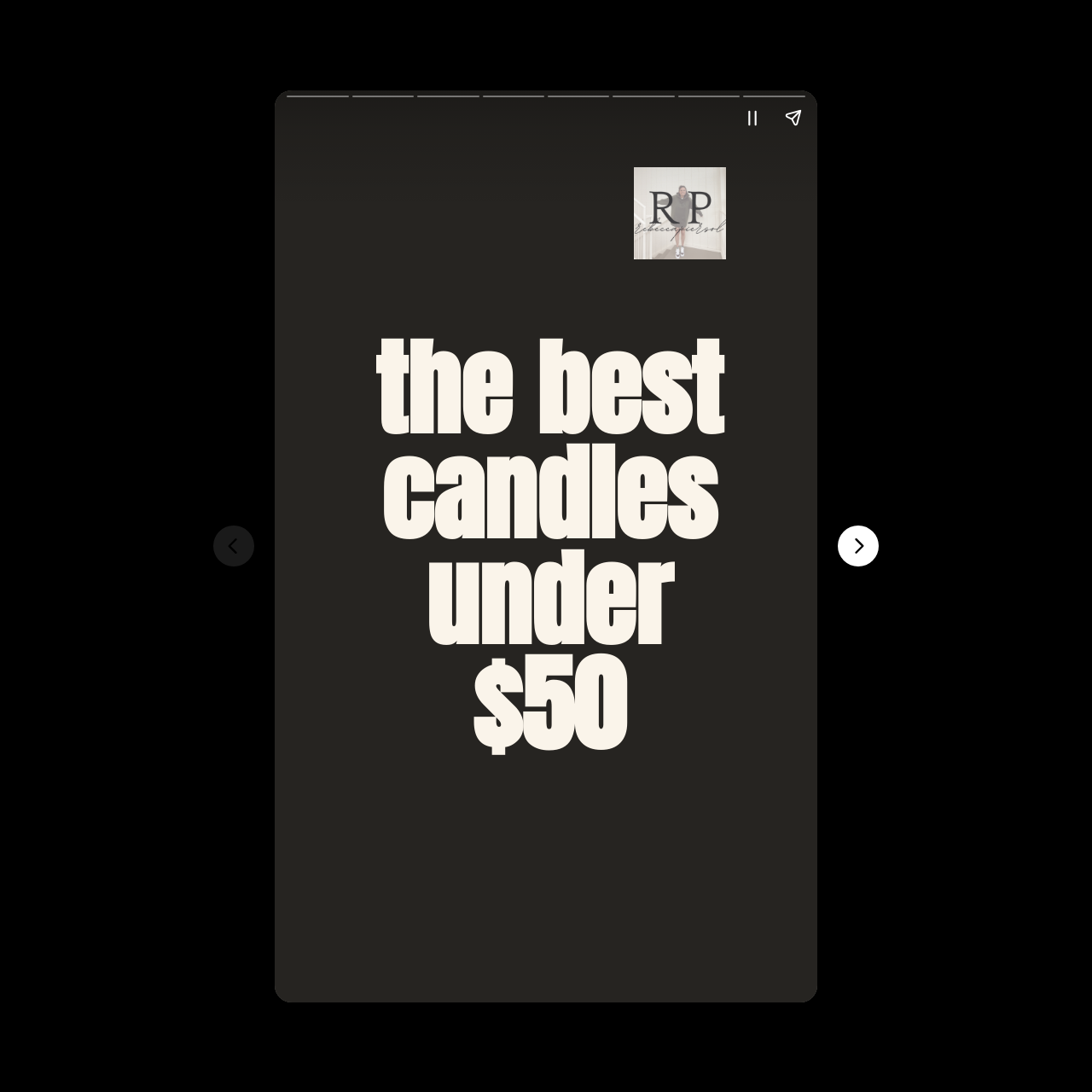What is the purpose of the 'Pause story' button?
Answer the question with a detailed explanation, including all necessary information.

The presence of a 'Pause story' button implies that there is a story or a slideshow being presented on the webpage, and the button allows the user to pause it.